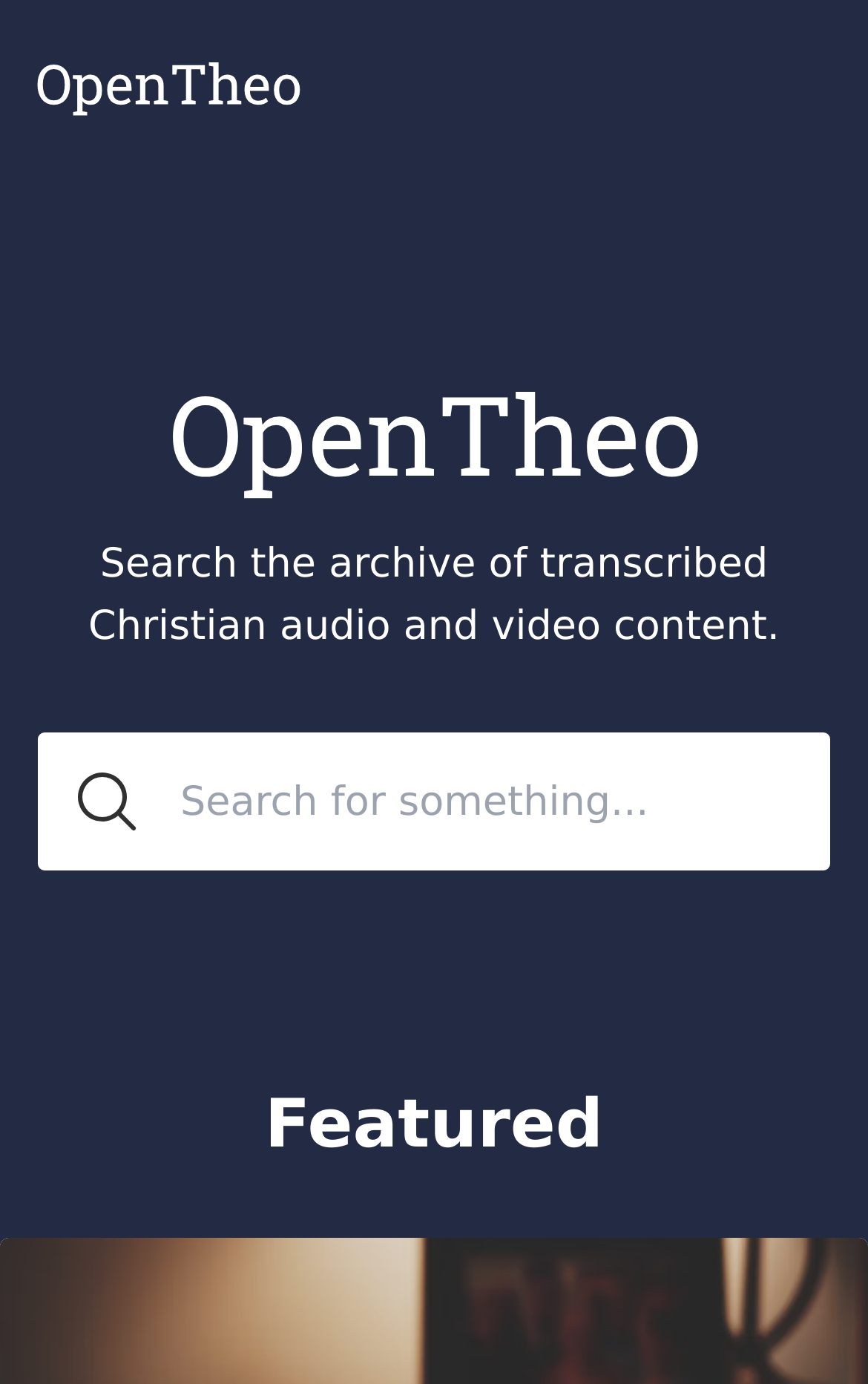Examine the image and give a thorough answer to the following question:
How many input fields are there on the webpage?

There is only one input field on the webpage, which is the search box with a placeholder text 'Search for something...'.